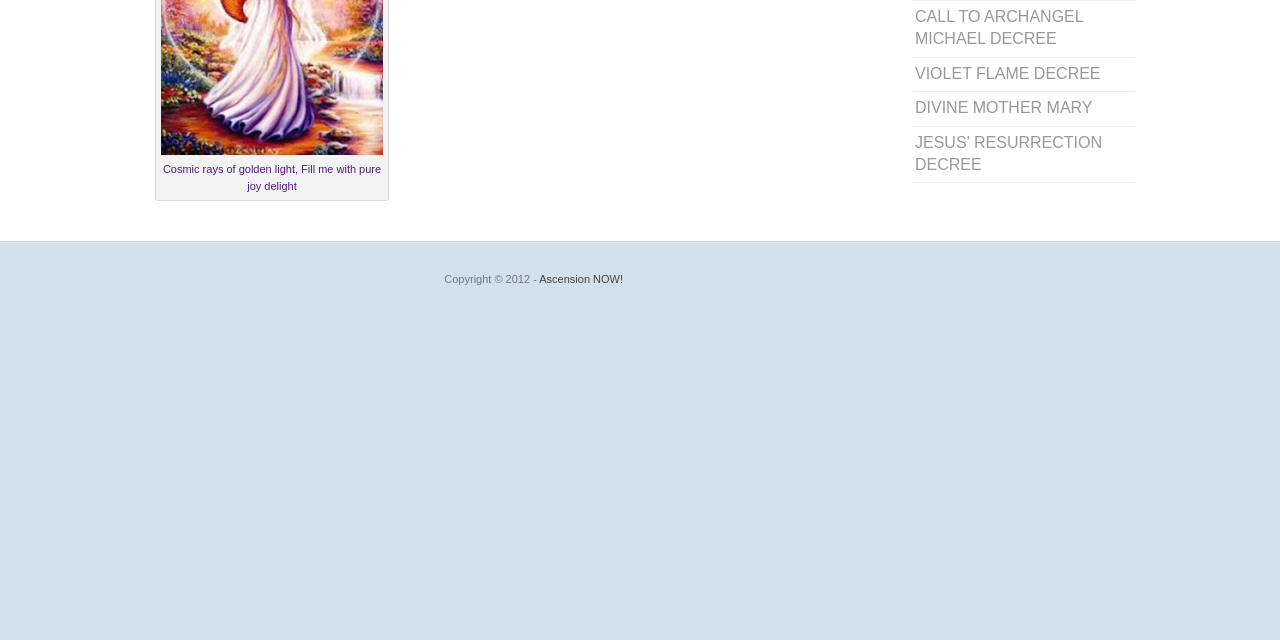Determine the bounding box coordinates in the format (top-left x, top-left y, bottom-right x, bottom-right y). Ensure all values are floating point numbers between 0 and 1. Identify the bounding box of the UI element described by: CALL TO ARCHANGEL MICHAEL DECREE

[0.713, 0.002, 0.887, 0.09]